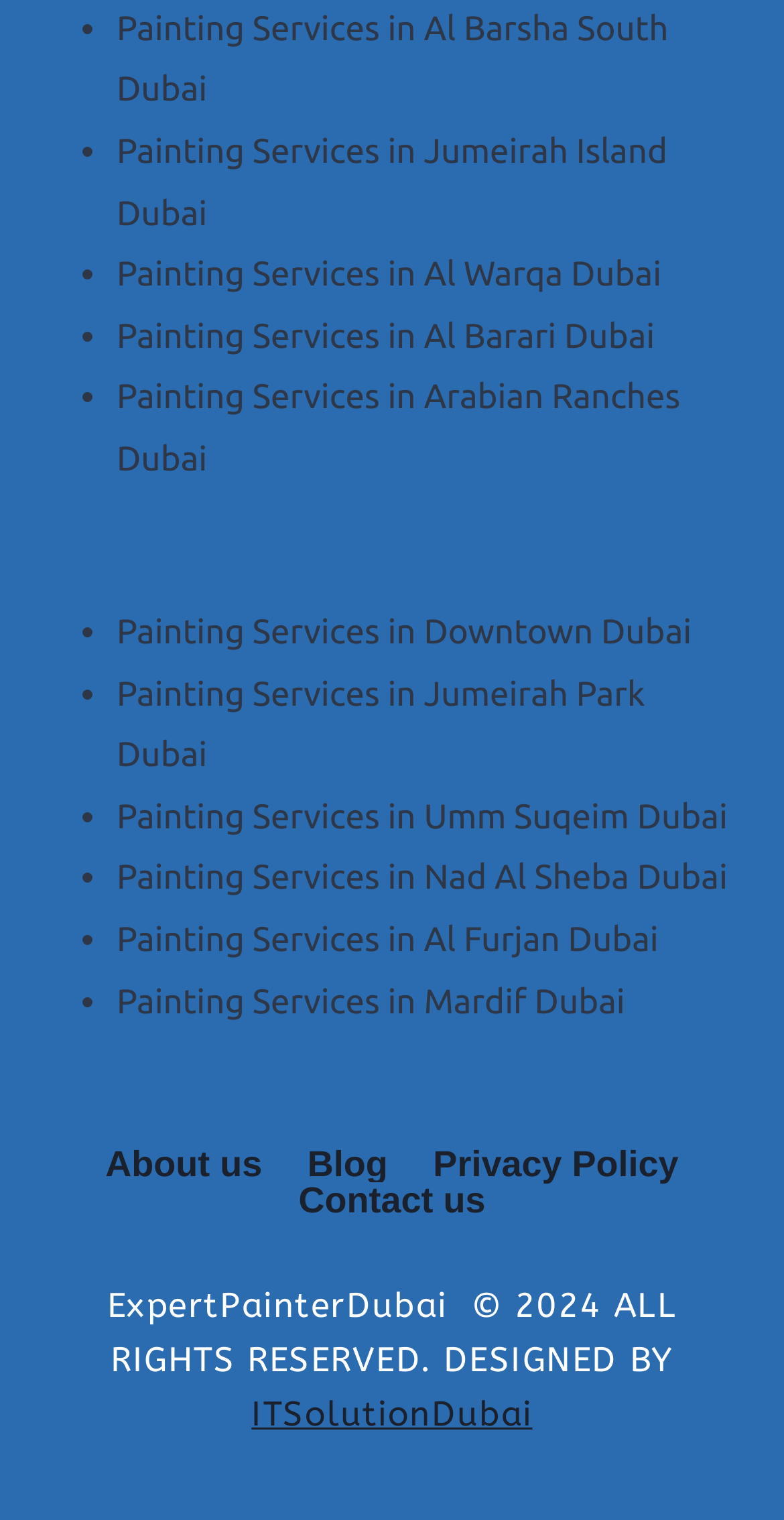Kindly determine the bounding box coordinates for the clickable area to achieve the given instruction: "Read more about 'Air show inspires Russian aviation'".

None